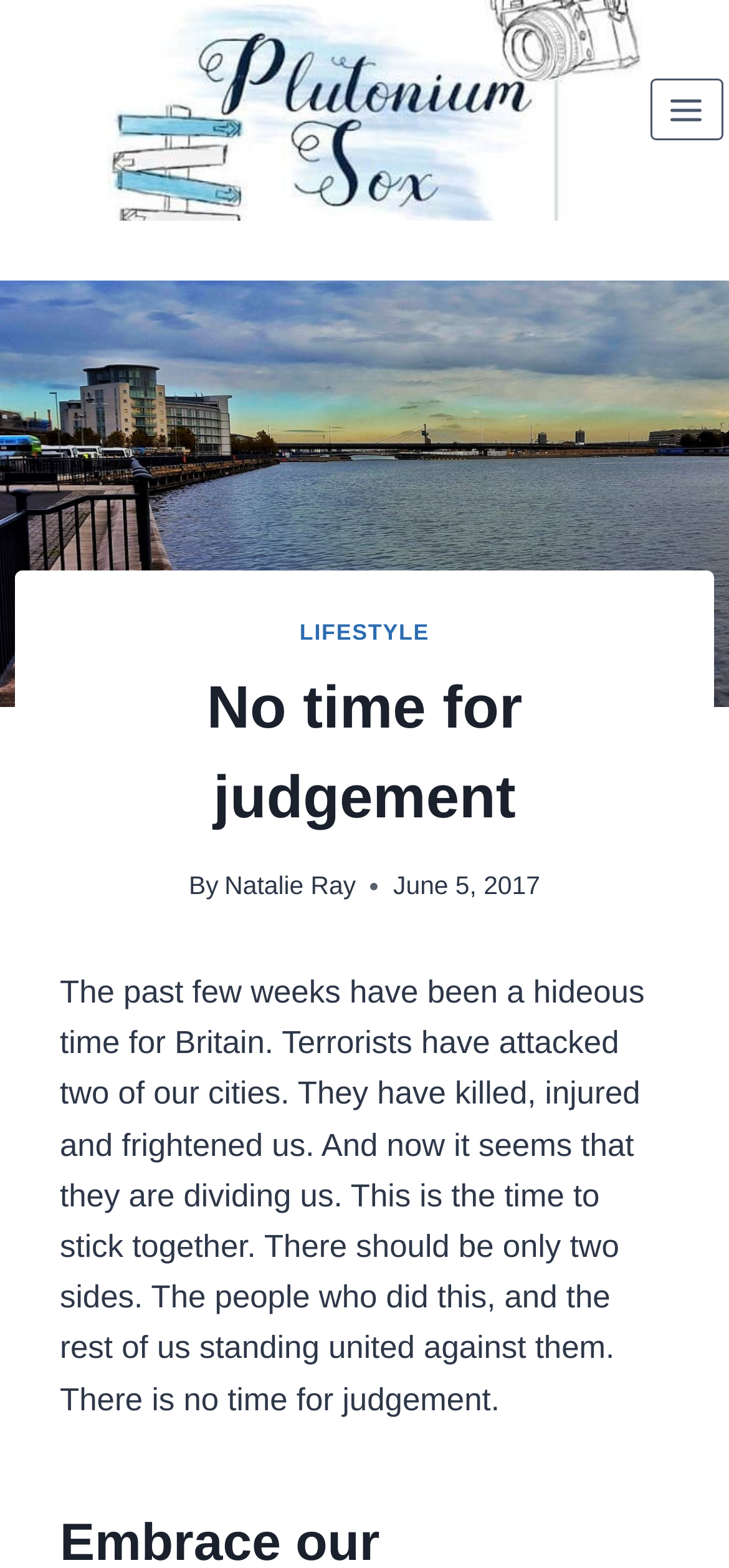Using the details in the image, give a detailed response to the question below:
When was the article published?

The publication date of the article can be found by looking at the time element, which is located below the author's name. The time element contains the text 'June 5, 2017', which indicates the publication date.